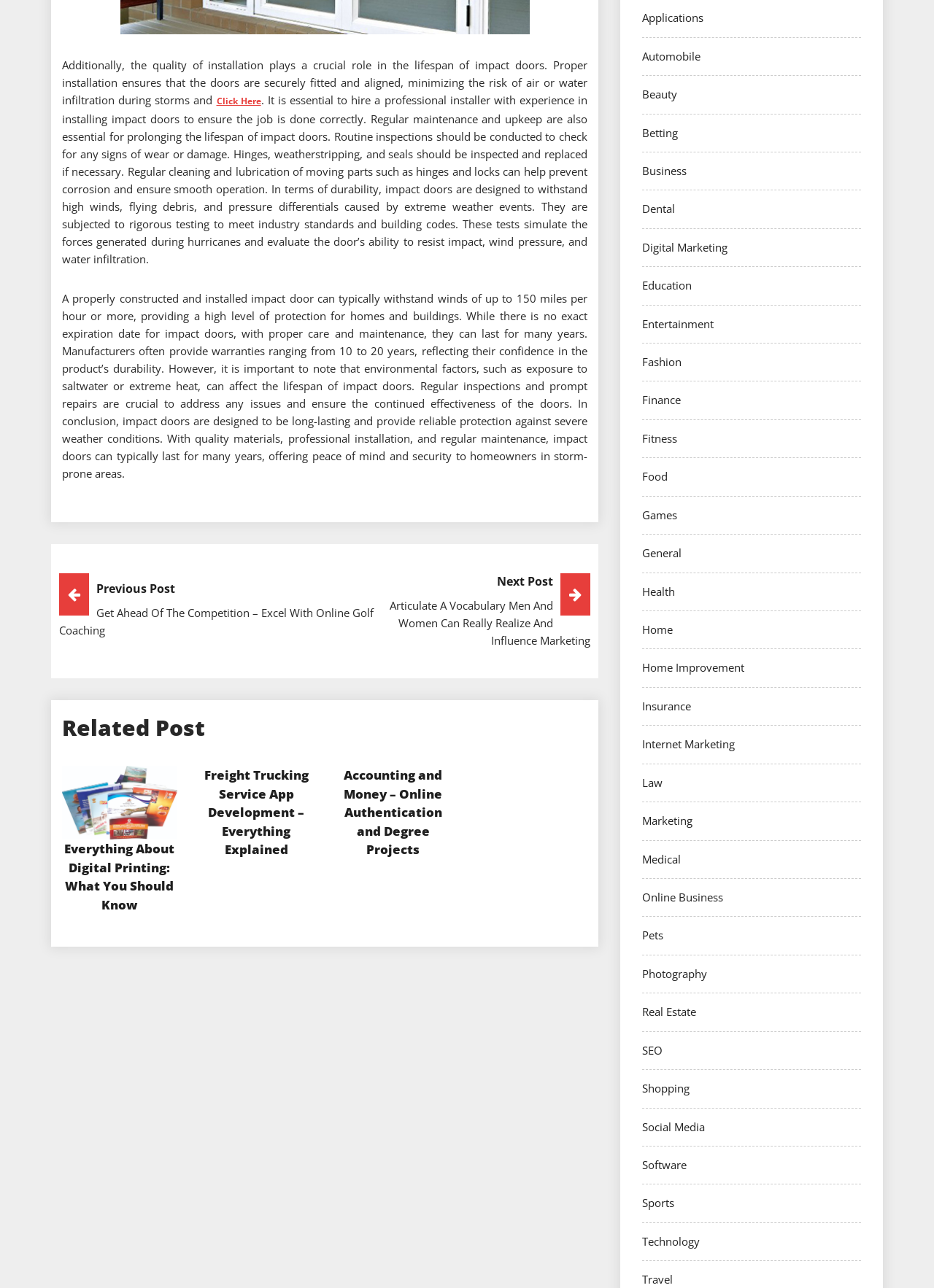Find the bounding box coordinates of the clickable region needed to perform the following instruction: "View the 'Related Post' section". The coordinates should be provided as four float numbers between 0 and 1, i.e., [left, top, right, bottom].

[0.066, 0.552, 0.629, 0.578]